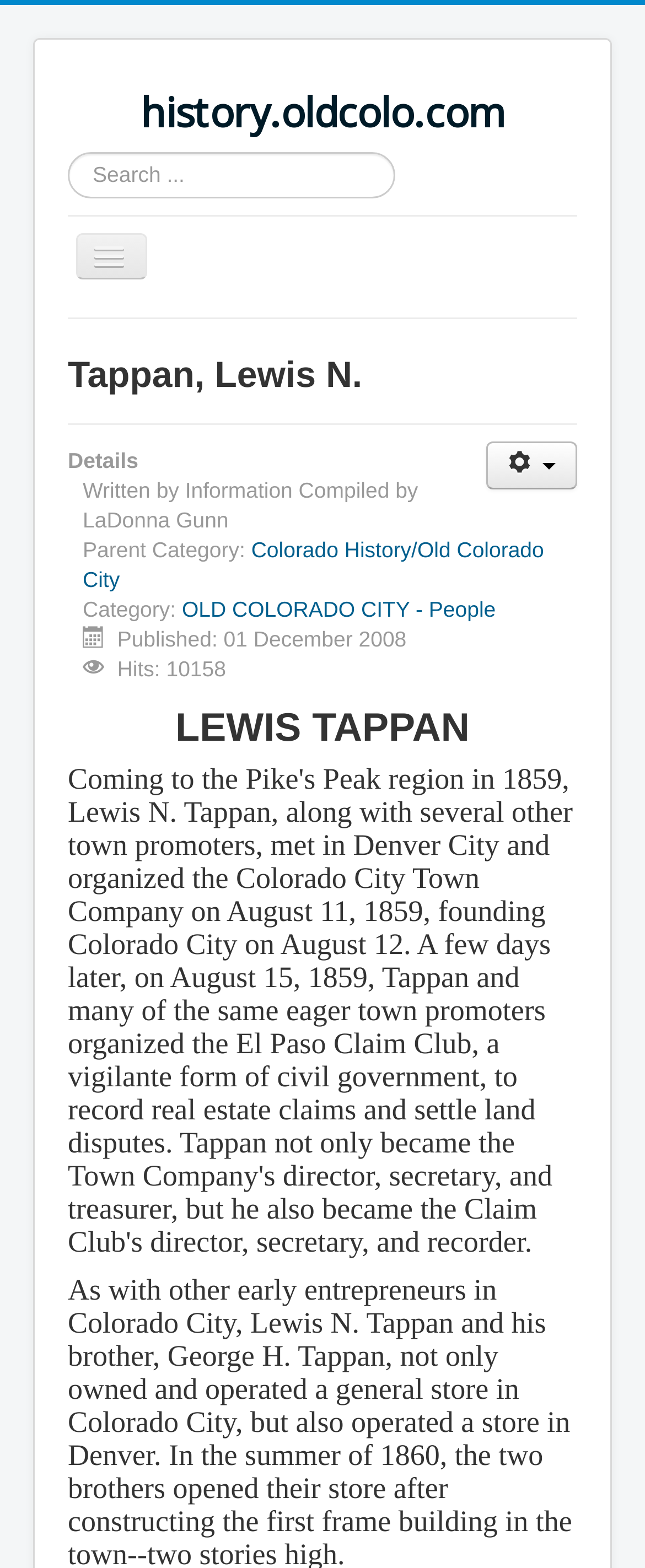Refer to the image and provide an in-depth answer to the question: 
What is the parent category of the article?

I found the answer by looking at the description list detail element with the text 'Parent Category:' and the link element with the text 'Colorado History/Old Colorado City'. This suggests that the parent category of the article is Colorado History/Old Colorado City.